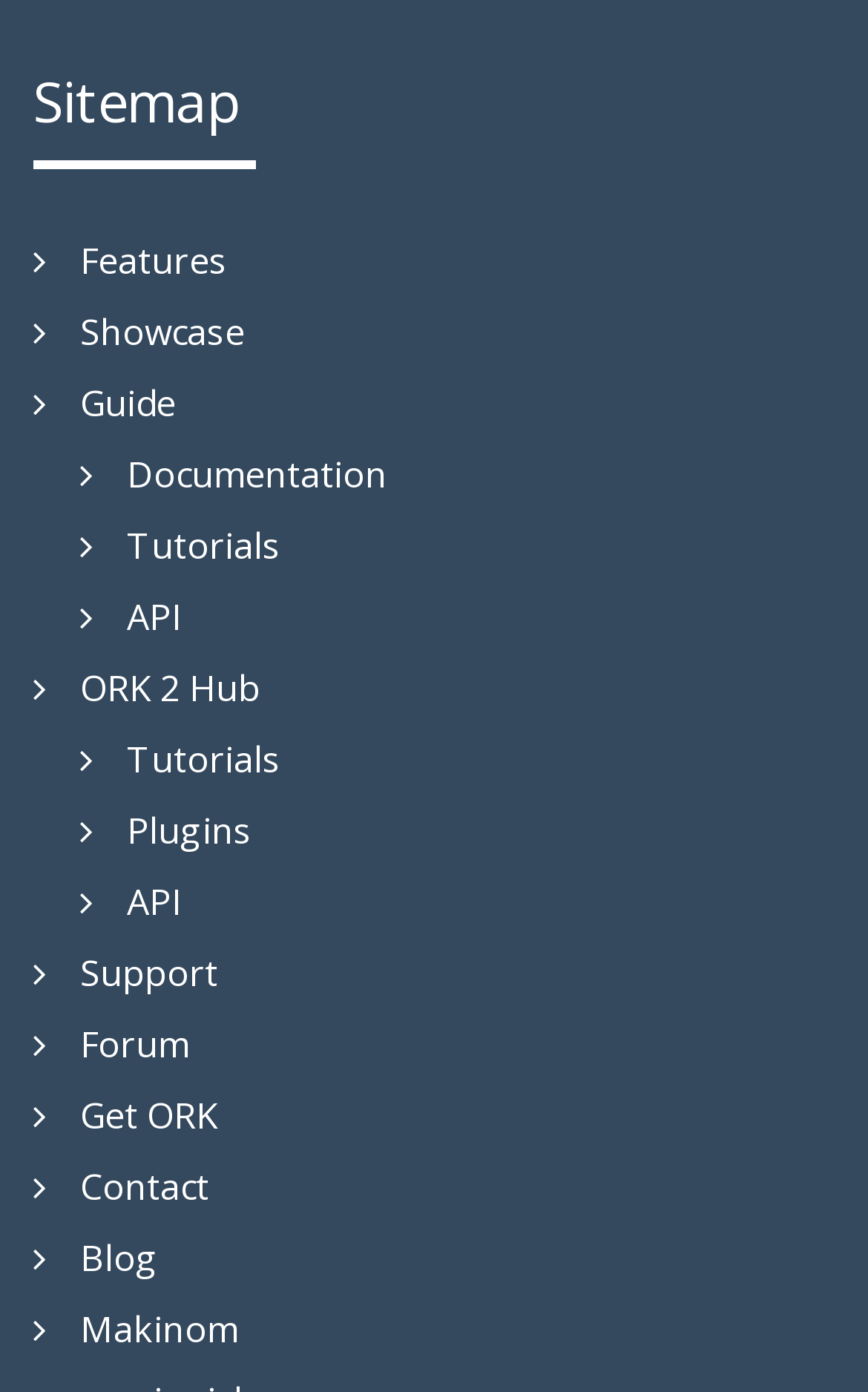Is there a link to a forum?
Please provide a comprehensive answer based on the information in the image.

I found that there is a link to a forum, specifically 'Forum', with a bounding box coordinate of [0.038, 0.732, 0.218, 0.768].